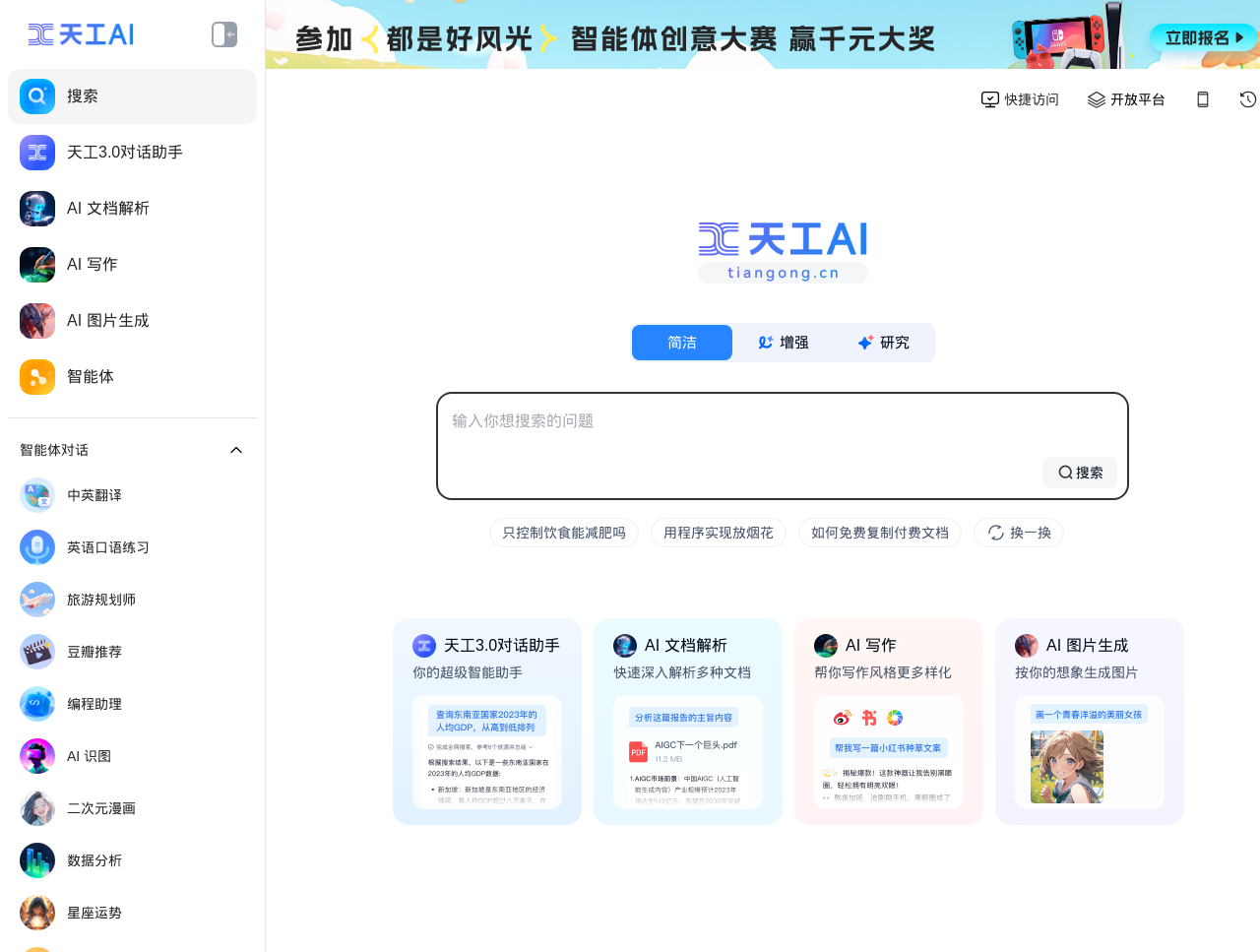What is the AI assistant's capability in terms of image generation?
Answer the question with just one word or phrase using the image.

Generate images based on imagination